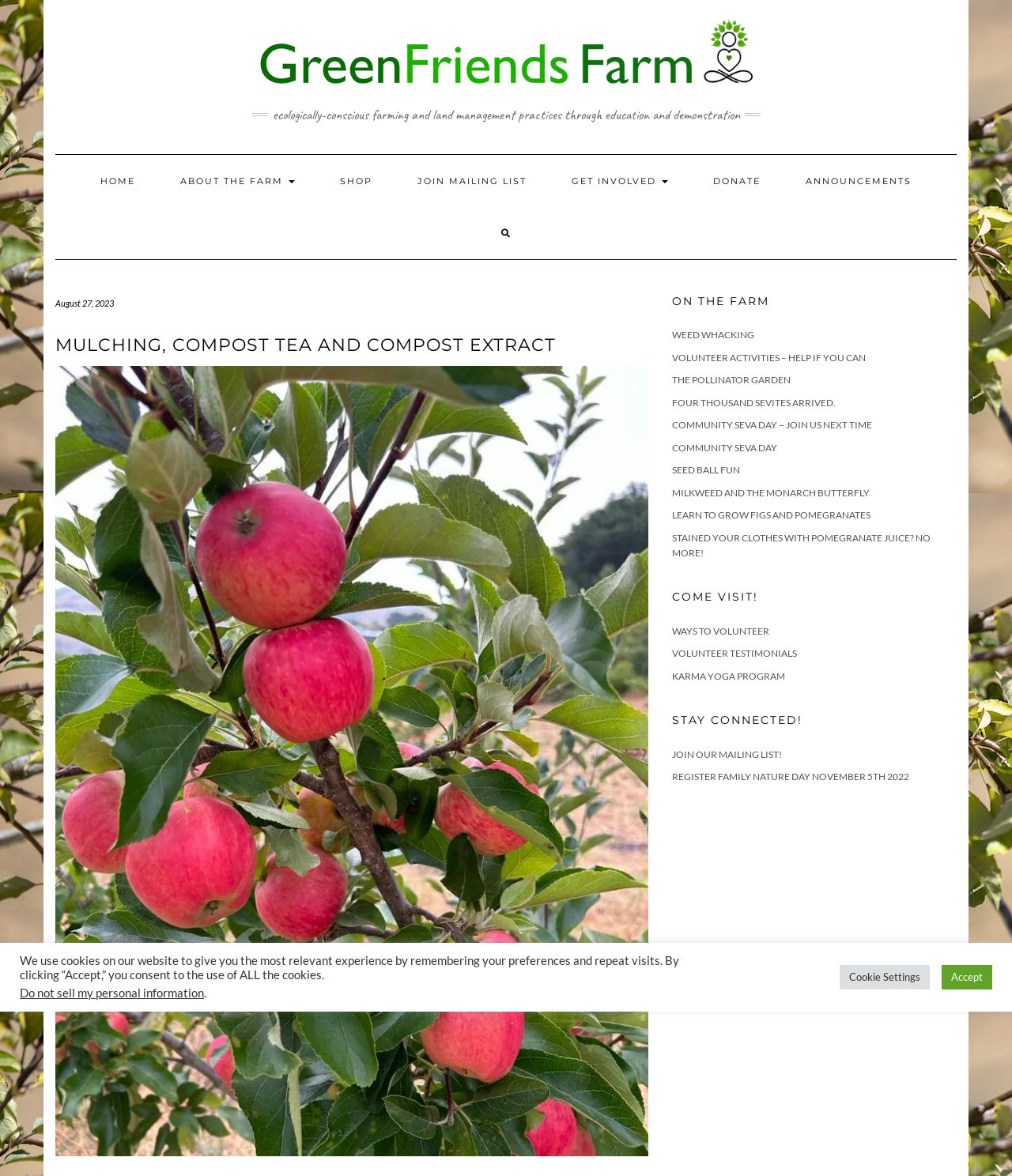Please identify the coordinates of the bounding box for the clickable region that will accomplish this instruction: "join the mailing list".

[0.391, 0.131, 0.541, 0.176]